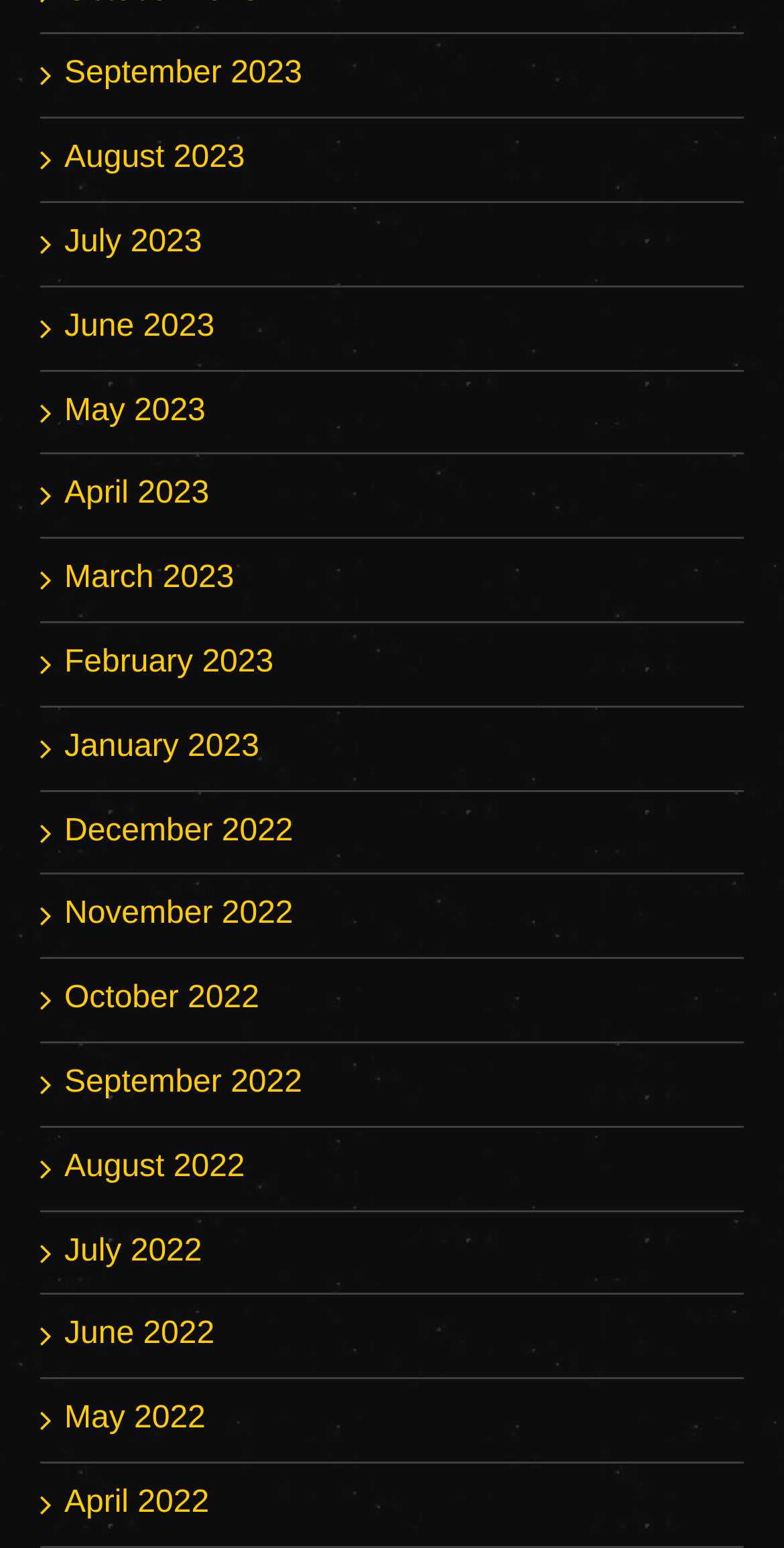What is the earliest month listed?
Carefully examine the image and provide a detailed answer to the question.

I looked at the list of links and found that the last link, which is the bottom-most link, is 'uf105 April 2022', indicating that it is the earliest month listed.